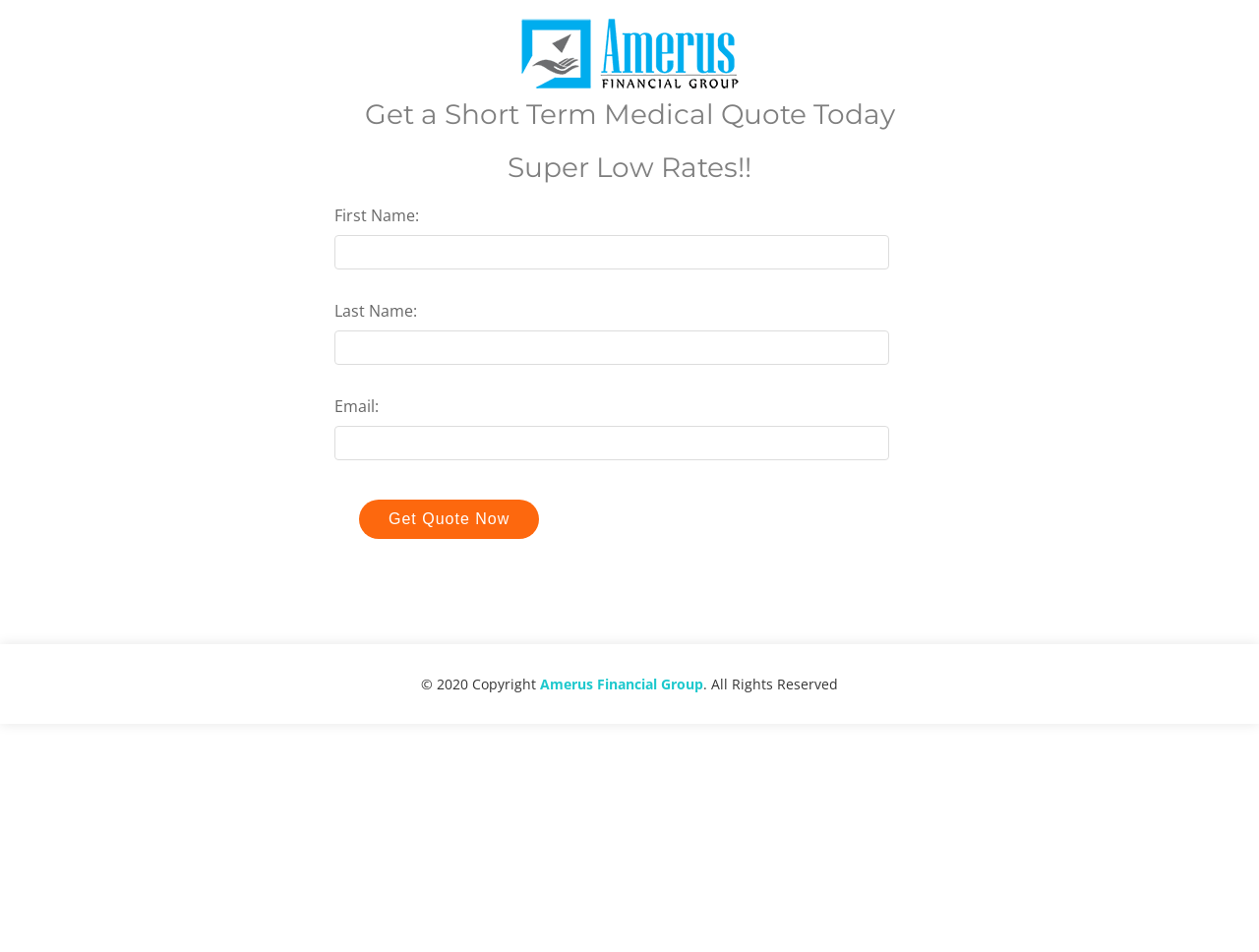Answer the question using only a single word or phrase: 
How many textboxes are there on the webpage?

3